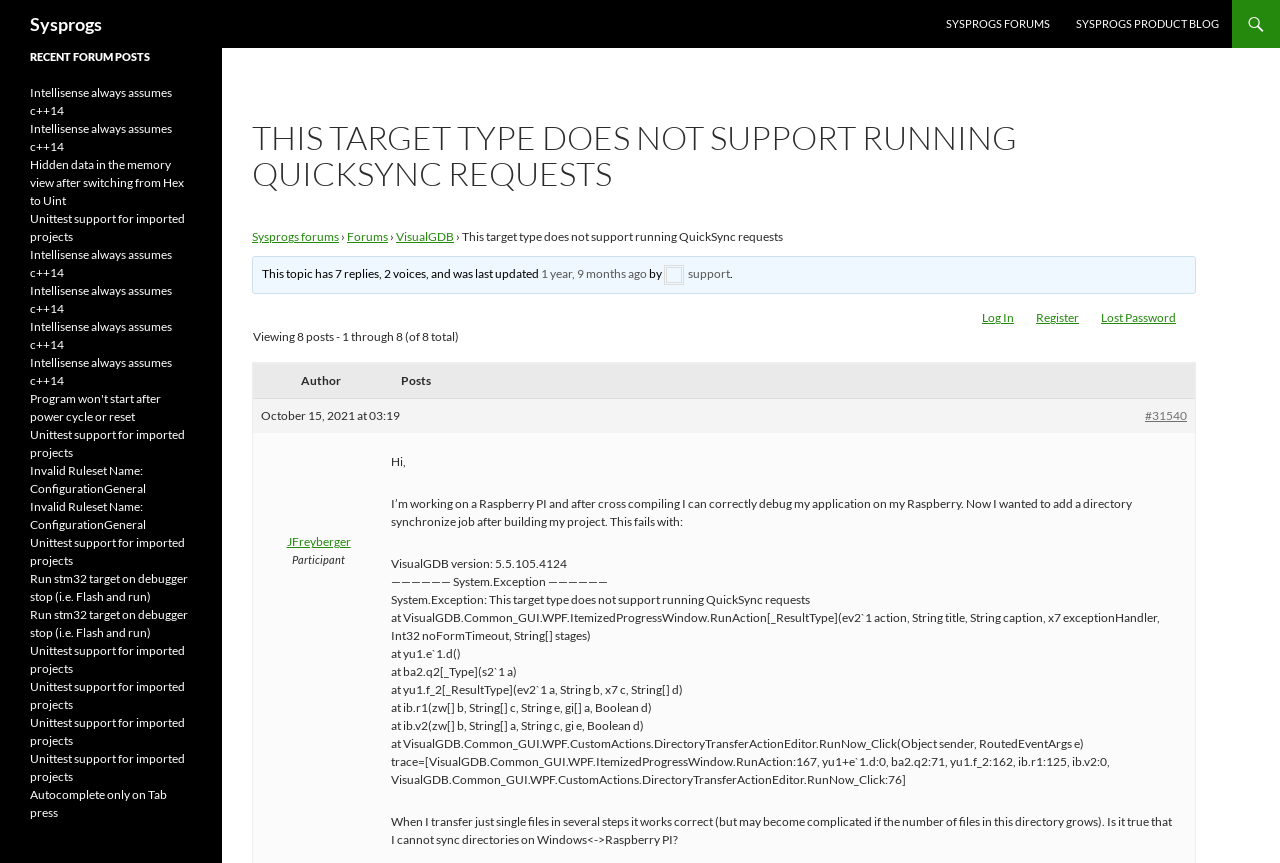Find the bounding box coordinates for the area you need to click to carry out the instruction: "Click on the 'Register' link". The coordinates should be four float numbers between 0 and 1, indicated as [left, top, right, bottom].

[0.809, 0.359, 0.843, 0.377]